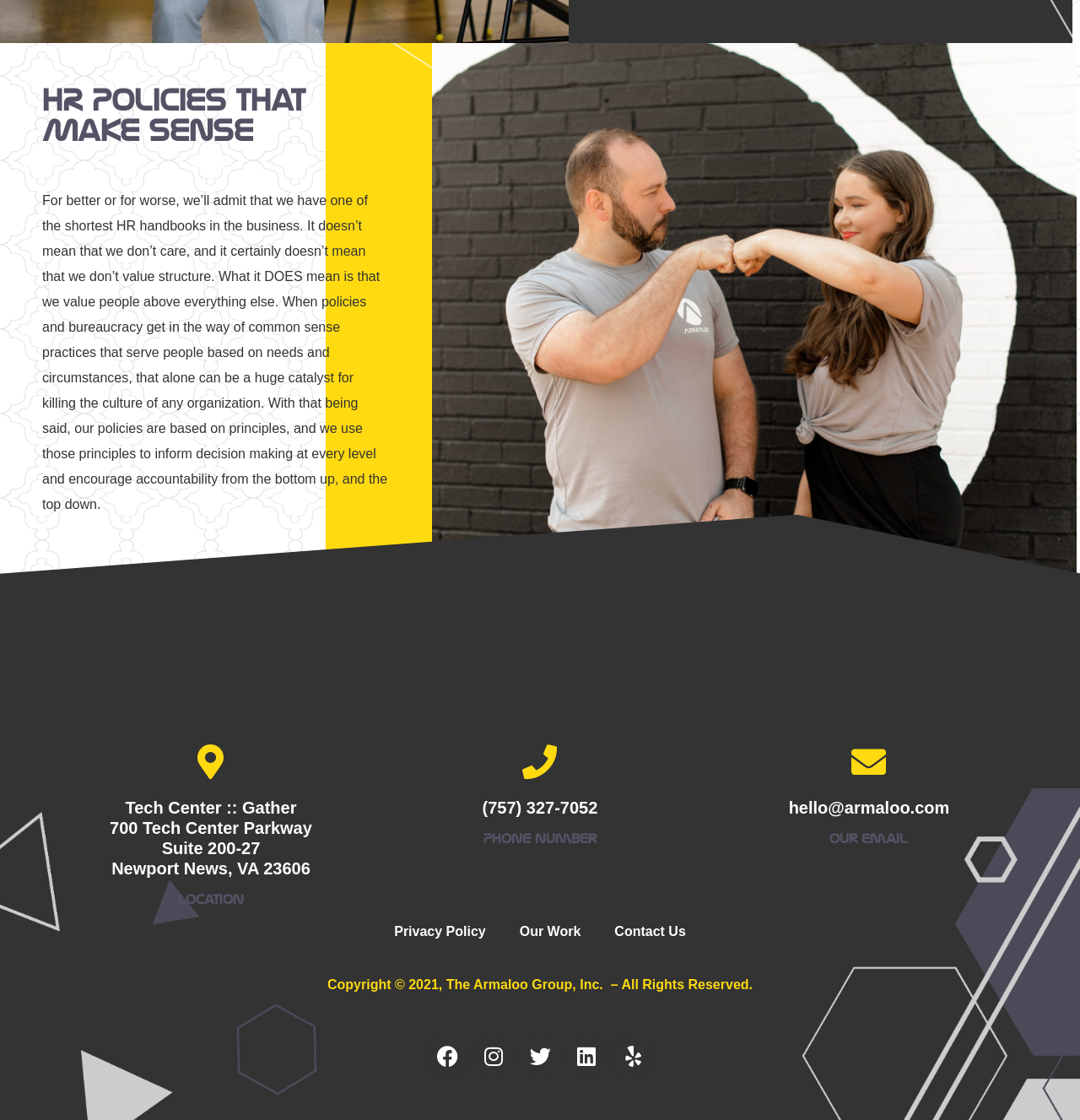Please give a short response to the question using one word or a phrase:
What is the company's value?

people